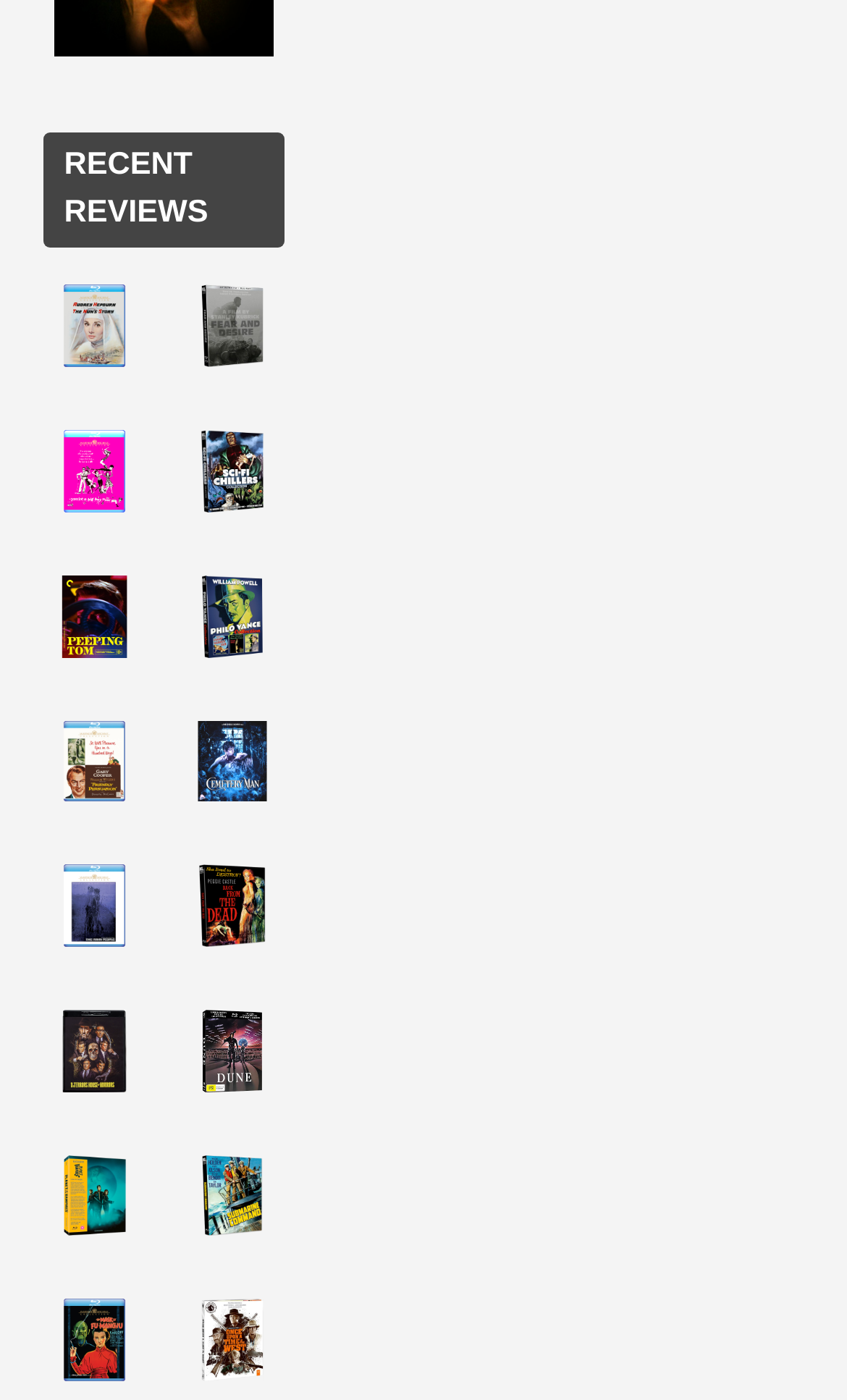Give a one-word or short-phrase answer to the following question: 
How many links are there in the section?

24